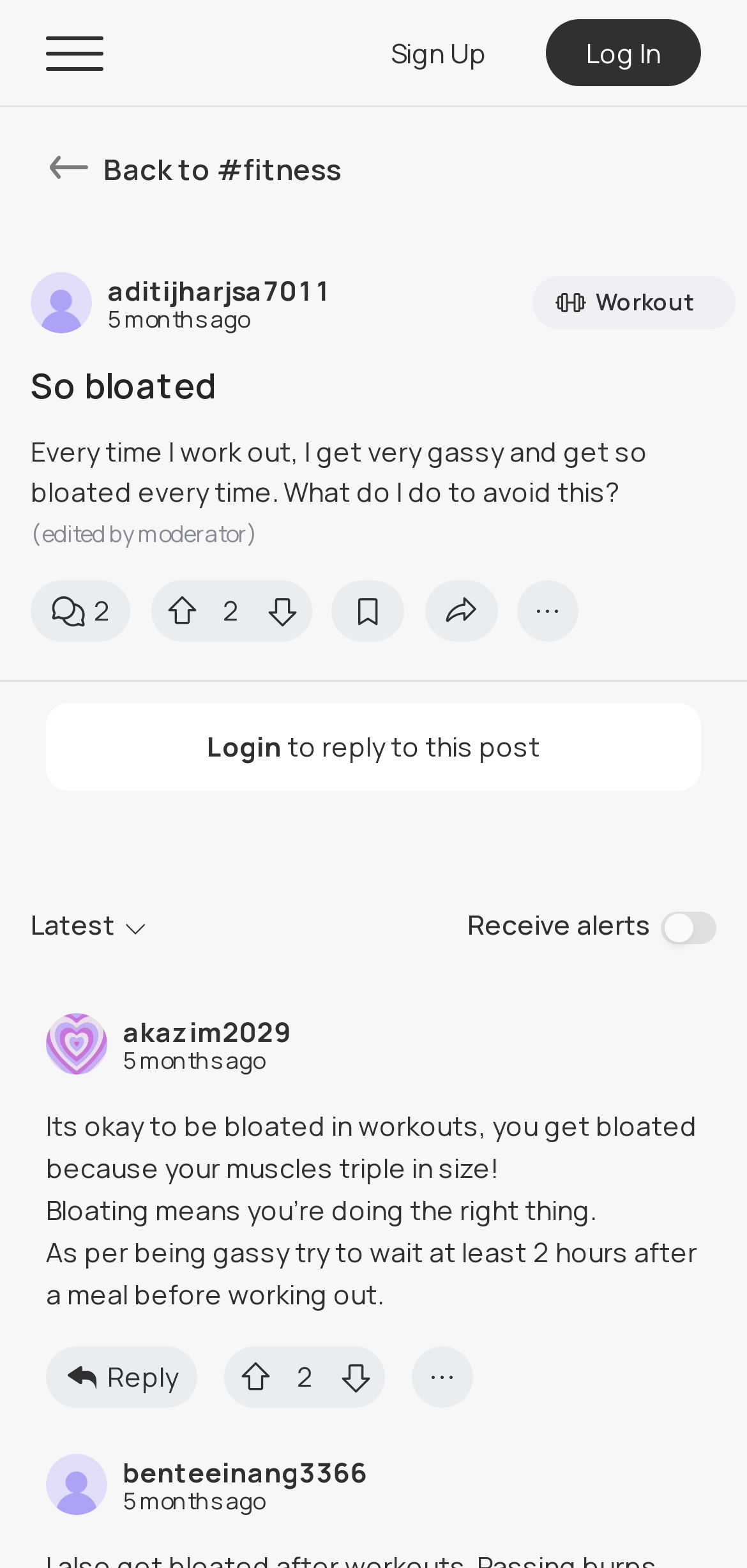Can you provide the bounding box coordinates for the element that should be clicked to implement the instruction: "Click on the 'Sign Up' button"?

[0.021, 0.755, 0.385, 0.799]